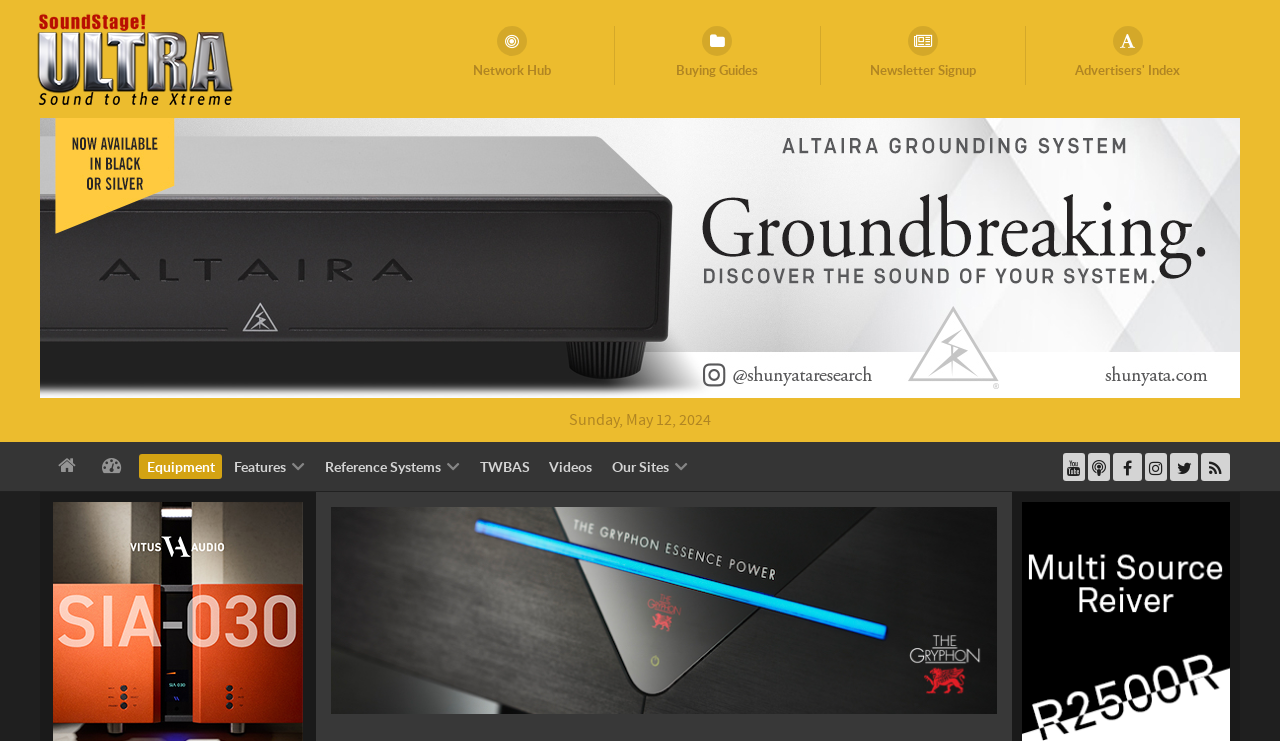Identify the bounding box coordinates of the region that should be clicked to execute the following instruction: "Check out Vitus Audio".

[0.041, 0.833, 0.237, 0.857]